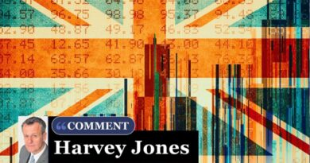Provide a thorough description of the image.

The image features a stylized graphic of the Union Jack backdrop, overlaid with numerical elements that suggest financial data or market statistics. In the foreground, there's an image of a man identified as Harvey Jones, who is positioned within a blue caption box that reads "COMMENT," indicating his role in providing commentary or analysis. This visual composition implies a discussion or analysis related to financial matters, reflecting the context of current economic trends or market performance, likely in a personal finance or business article. The use of colors and patterns adds a vibrant and dynamic feel to the overall message.